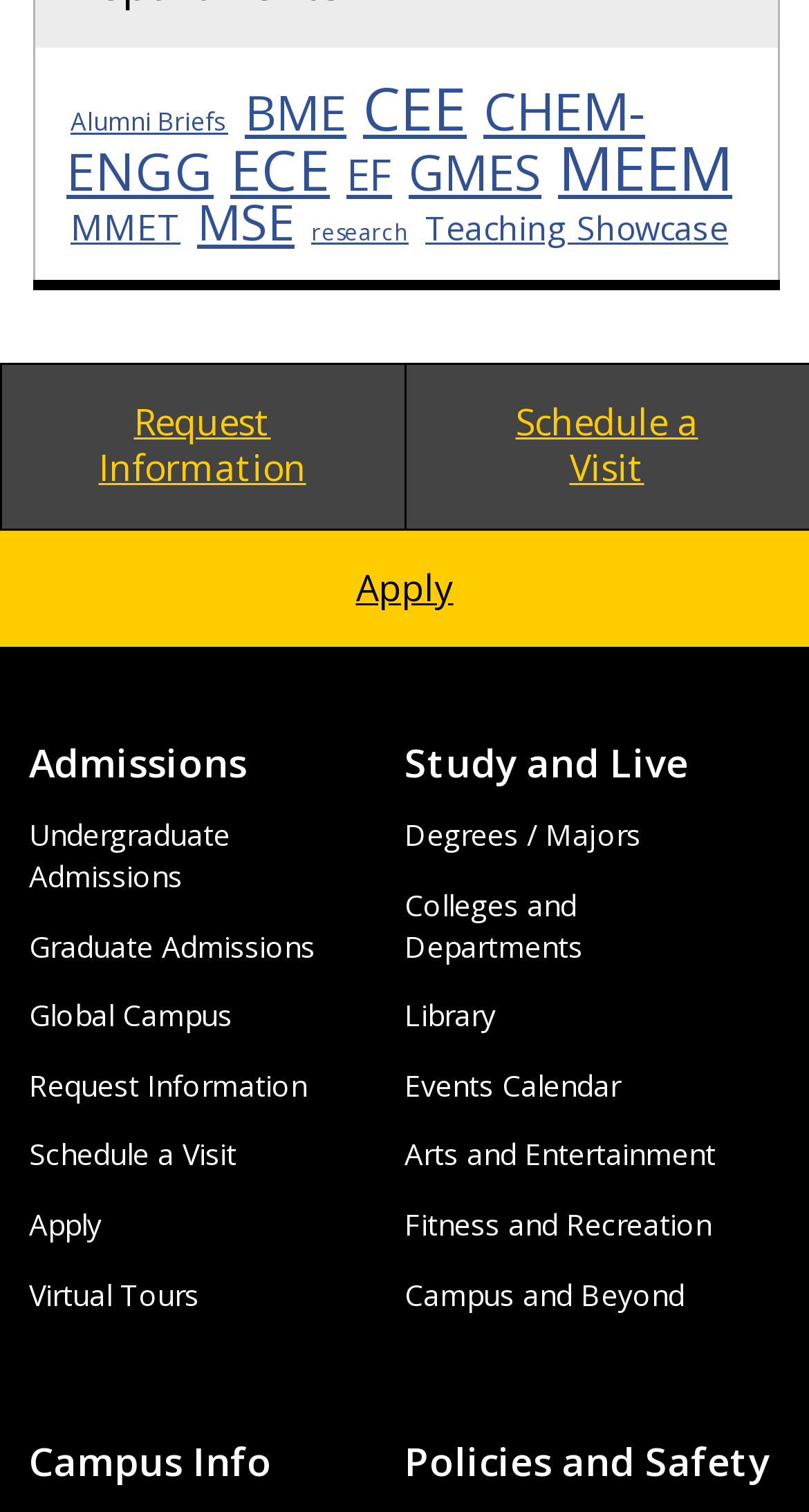Could you locate the bounding box coordinates for the section that should be clicked to accomplish this task: "go back to Polaroid".

None